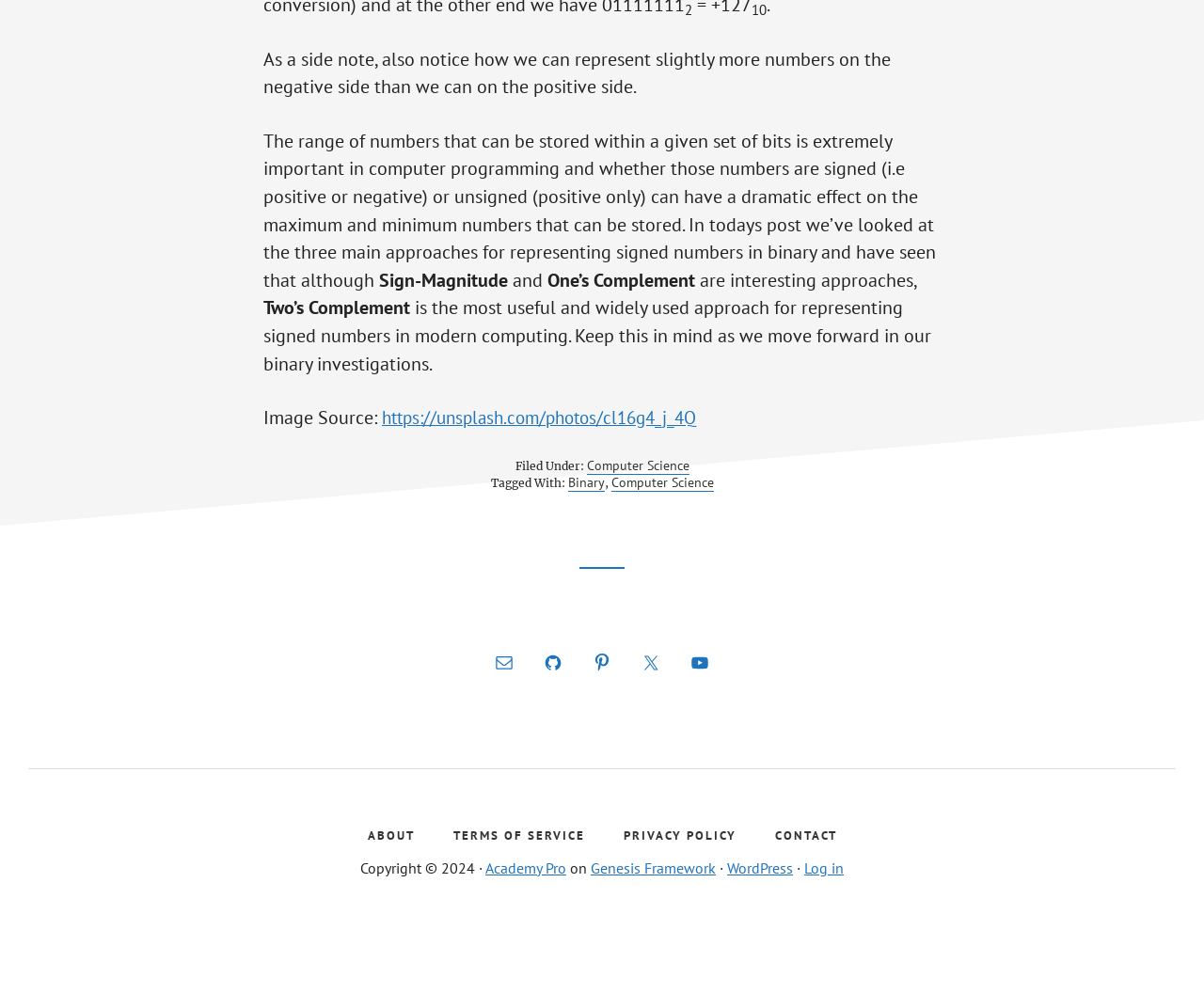Please find the bounding box coordinates for the clickable element needed to perform this instruction: "Click the YouTube link".

[0.566, 0.71, 0.597, 0.748]